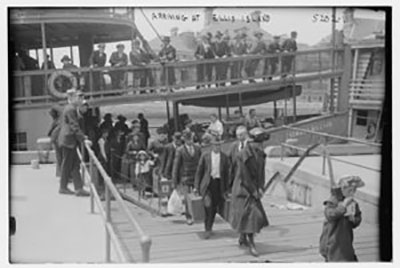What are the immigrants carrying?
Using the details from the image, give an elaborate explanation to answer the question.

The caption describes the immigrants in the foreground as carrying their belongings, which suggests that they have brought their personal possessions with them as they arrive in the United States.